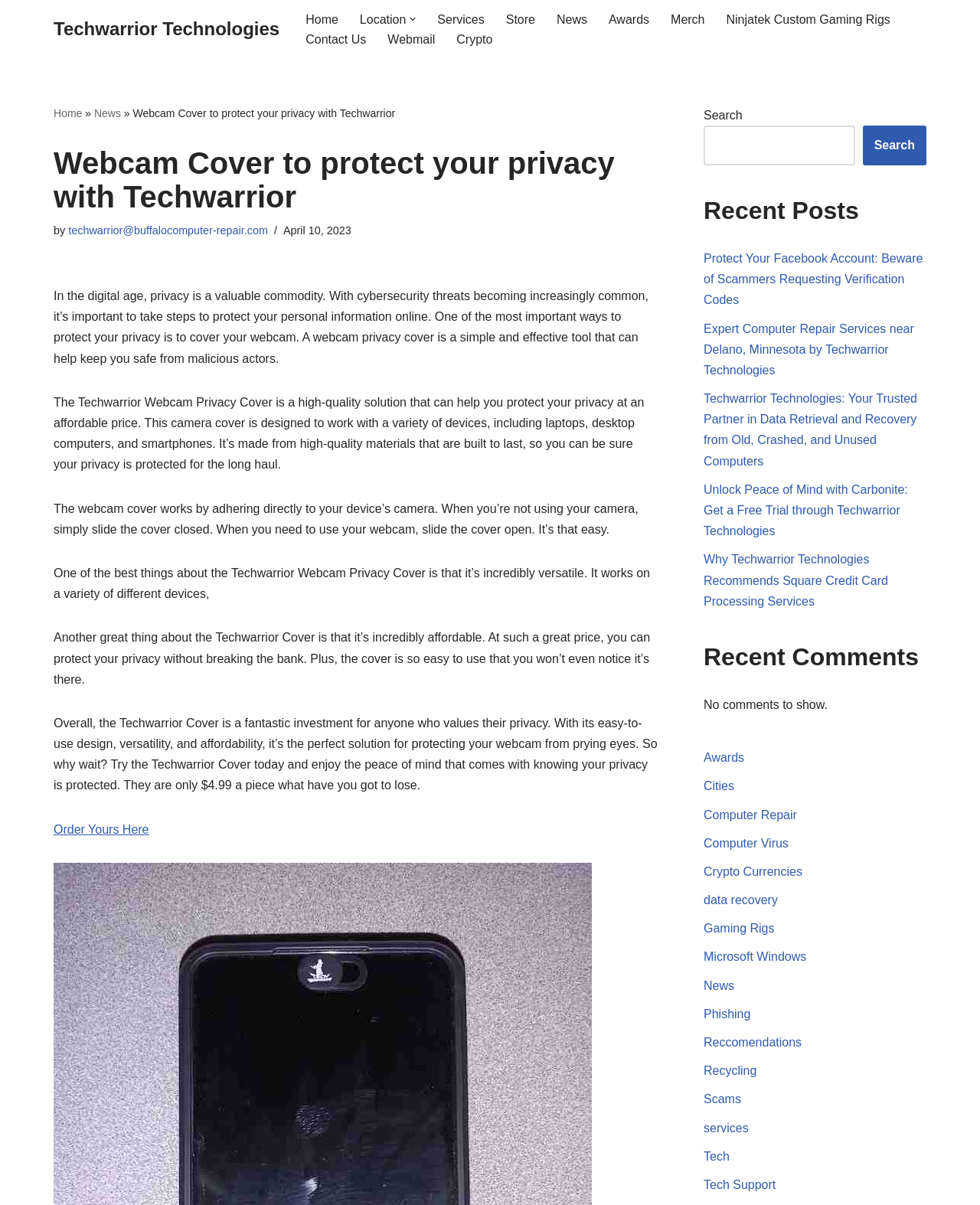Please provide a comprehensive answer to the question based on the screenshot: What is the purpose of the Techwarrior Webcam Cover?

The purpose of the Techwarrior Webcam Cover is to protect privacy by covering the webcam when not in use, as mentioned in the text as 'One of the most important ways to protect your privacy is to cover your webcam'.